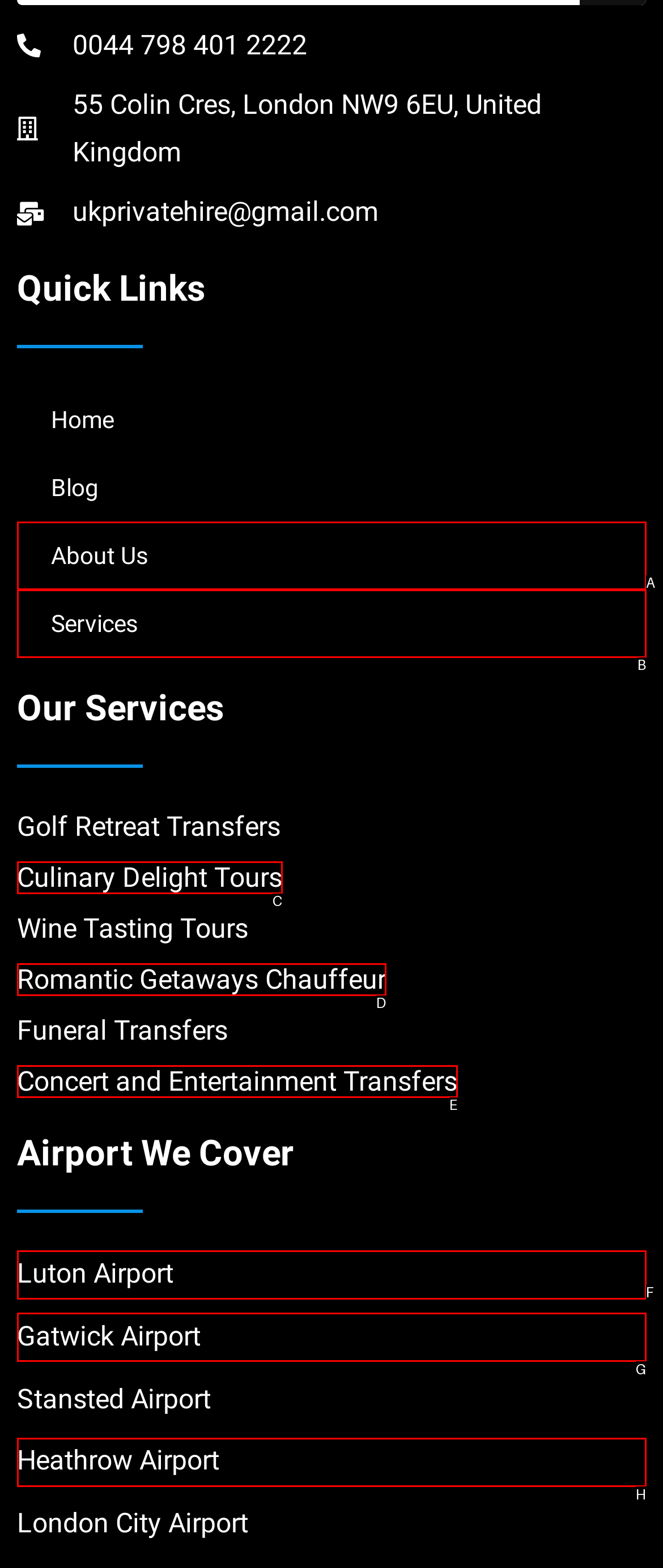Select the letter that corresponds to the description: Manage Money. Provide your answer using the option's letter.

None